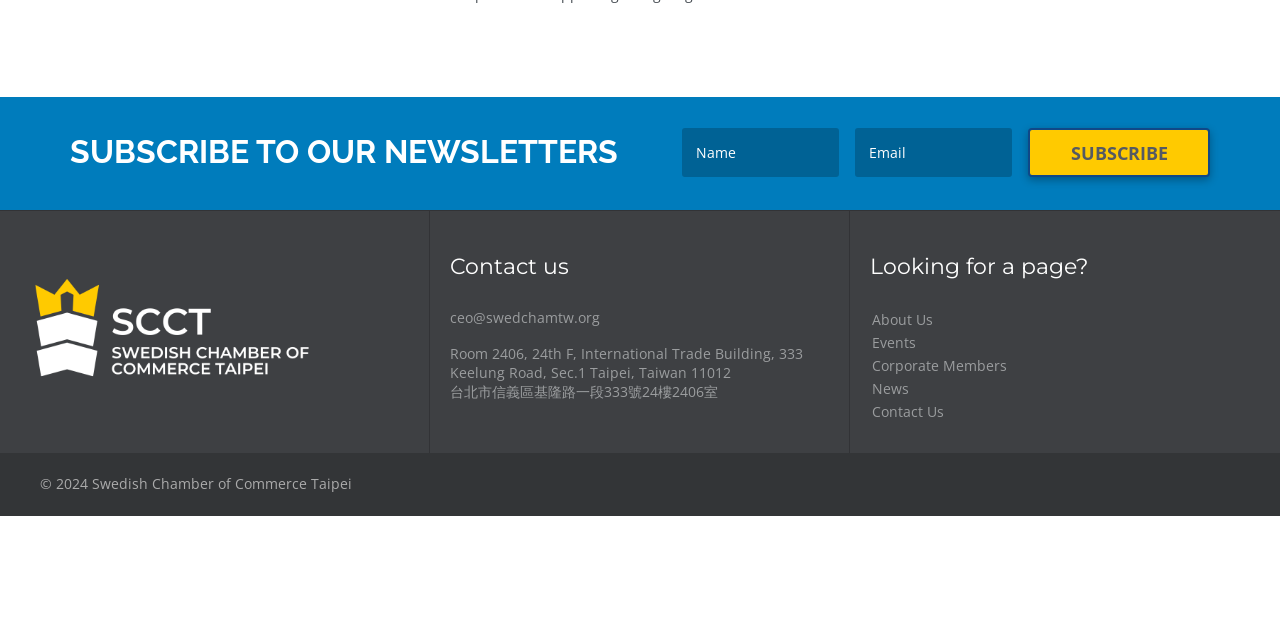Locate the bounding box of the UI element with the following description: "About Us".

[0.68, 0.481, 0.977, 0.517]